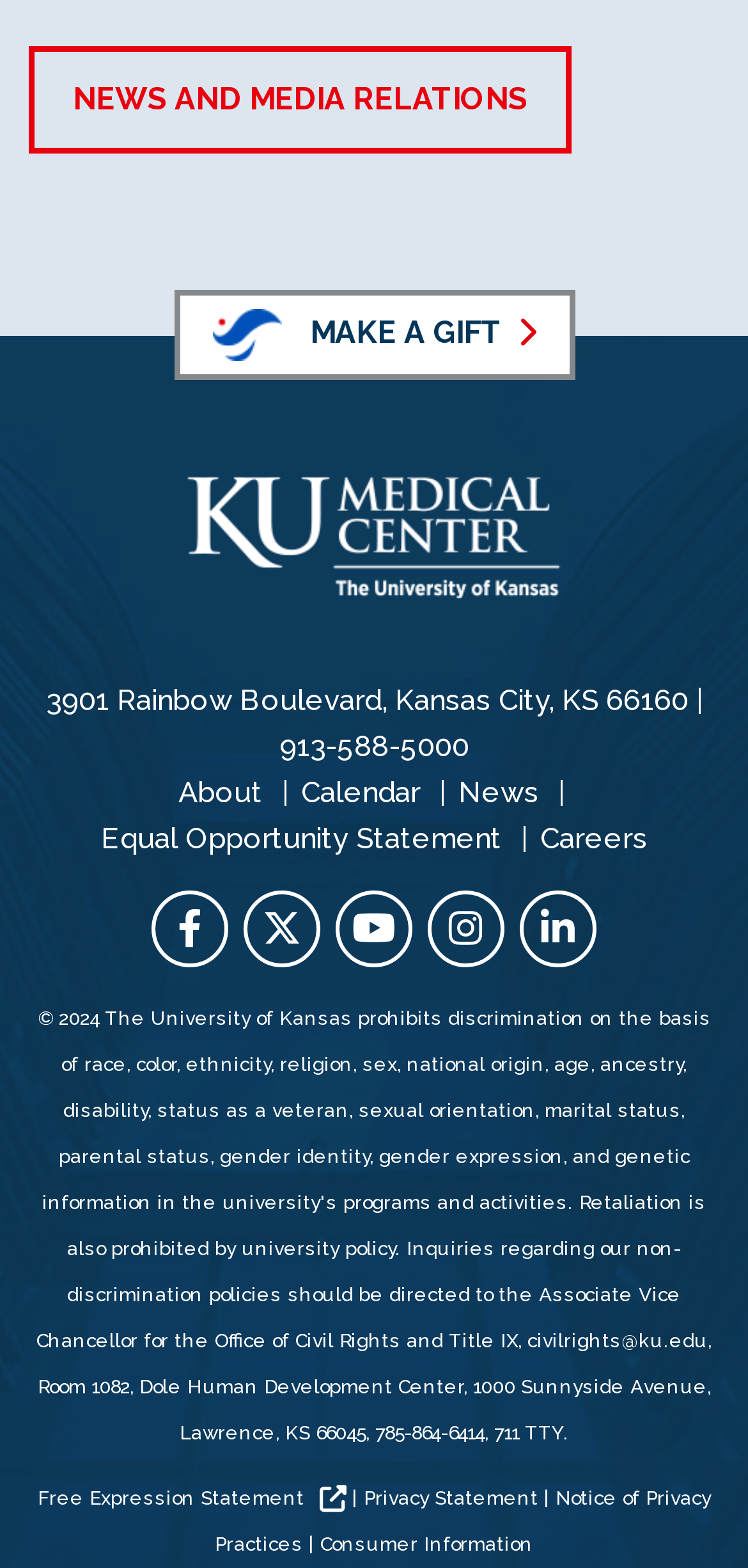Identify the bounding box for the described UI element. Provide the coordinates in (top-left x, top-left y, bottom-right x, bottom-right y) format with values ranging from 0 to 1: Consumer Information

[0.428, 0.978, 0.713, 0.992]